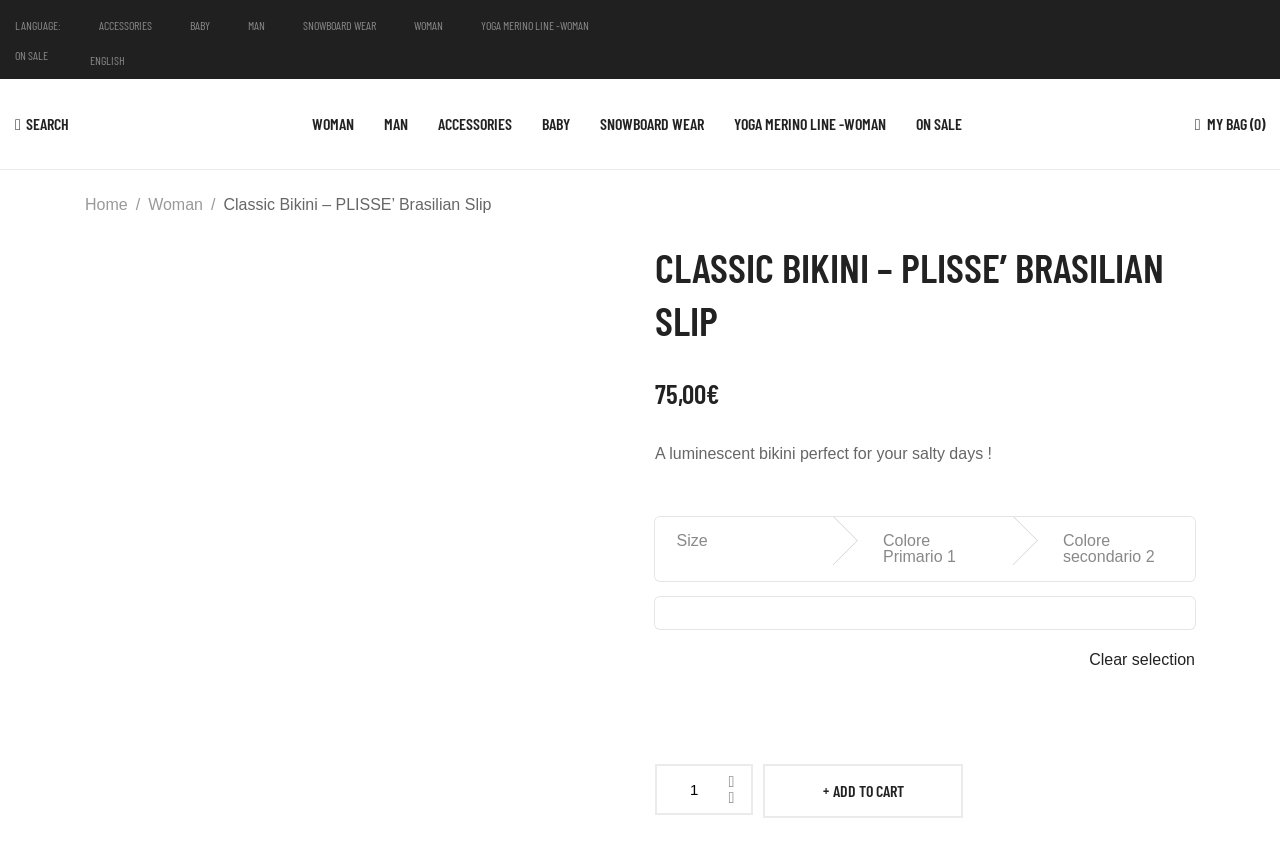What is the language of the website?
Answer the question with a single word or phrase by looking at the picture.

English